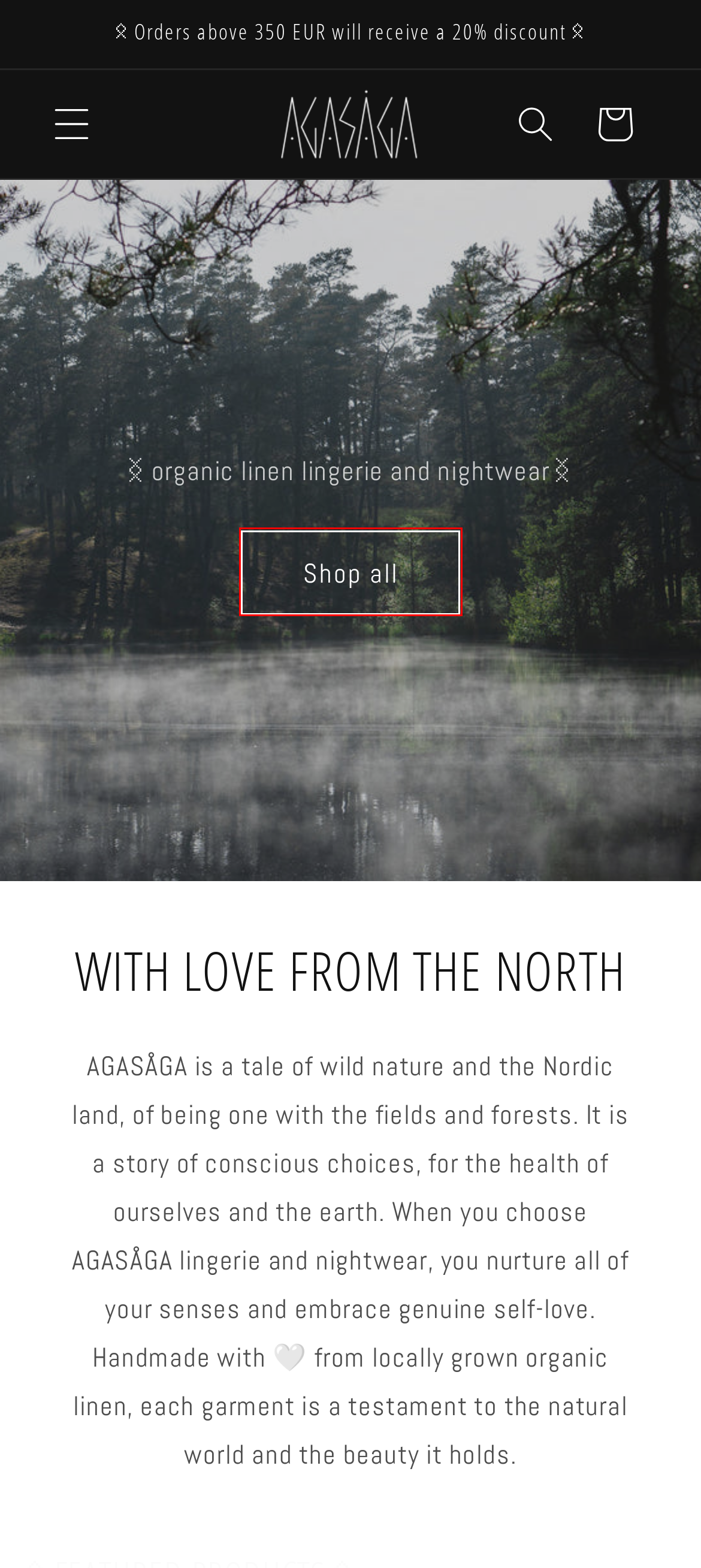You are given a screenshot depicting a webpage with a red bounding box around a UI element. Select the description that best corresponds to the new webpage after clicking the selected element. Here are the choices:
A. MALLOW ᛝ black organic linen lingerie set
 – agasaga
B. LINEN ᛝ SUSTAINABILITY
 – agasaga
C. Lingerie
 – agasaga
D. Your Shopping Cart
 – agasaga
E. Products
 – agasaga
F. MUGWORT ᛒ purple organic linen long night slip dress with splits
 – agasaga
G. SIZING
 – agasaga
H. BLUEBERRY ᛟ purple organic linen kimono with splits
 – agasaga

E